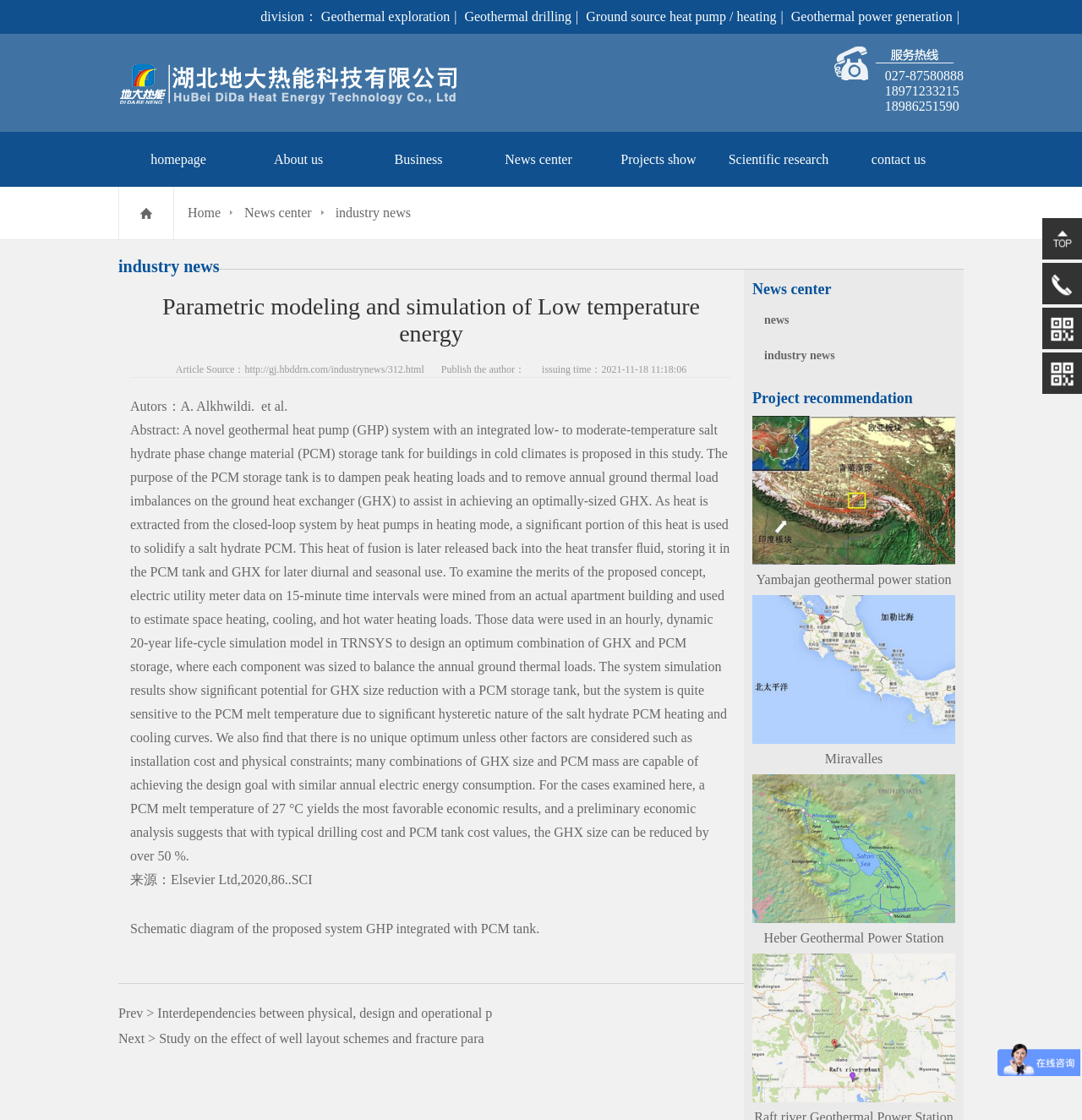Identify the bounding box for the UI element described as: "Scientific research". The coordinates should be four float numbers between 0 and 1, i.e., [left, top, right, bottom].

[0.664, 0.118, 0.775, 0.167]